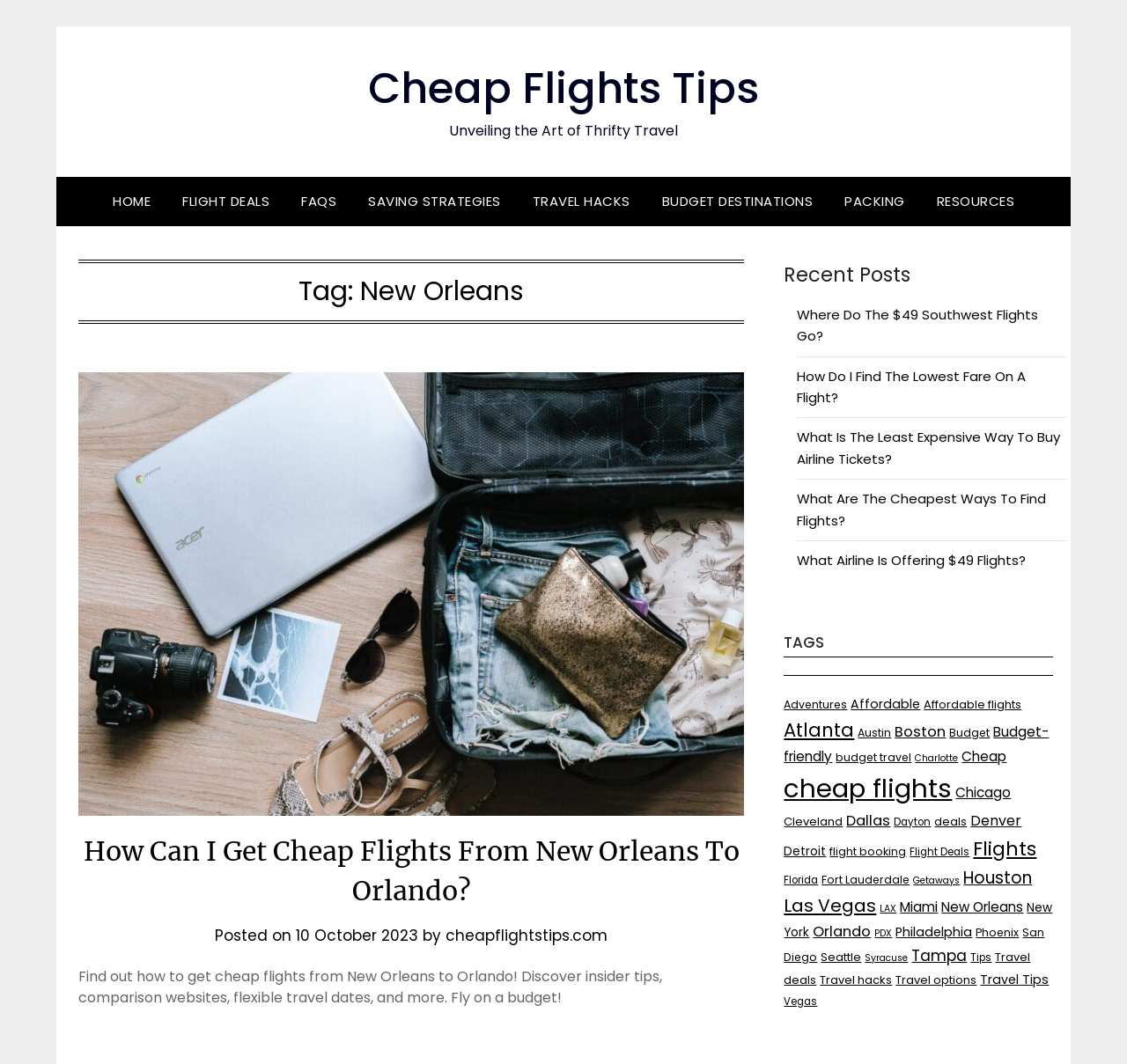Determine the bounding box for the described HTML element: "10 October 2023". Ensure the coordinates are four float numbers between 0 and 1 in the format [left, top, right, bottom].

[0.263, 0.869, 0.371, 0.889]